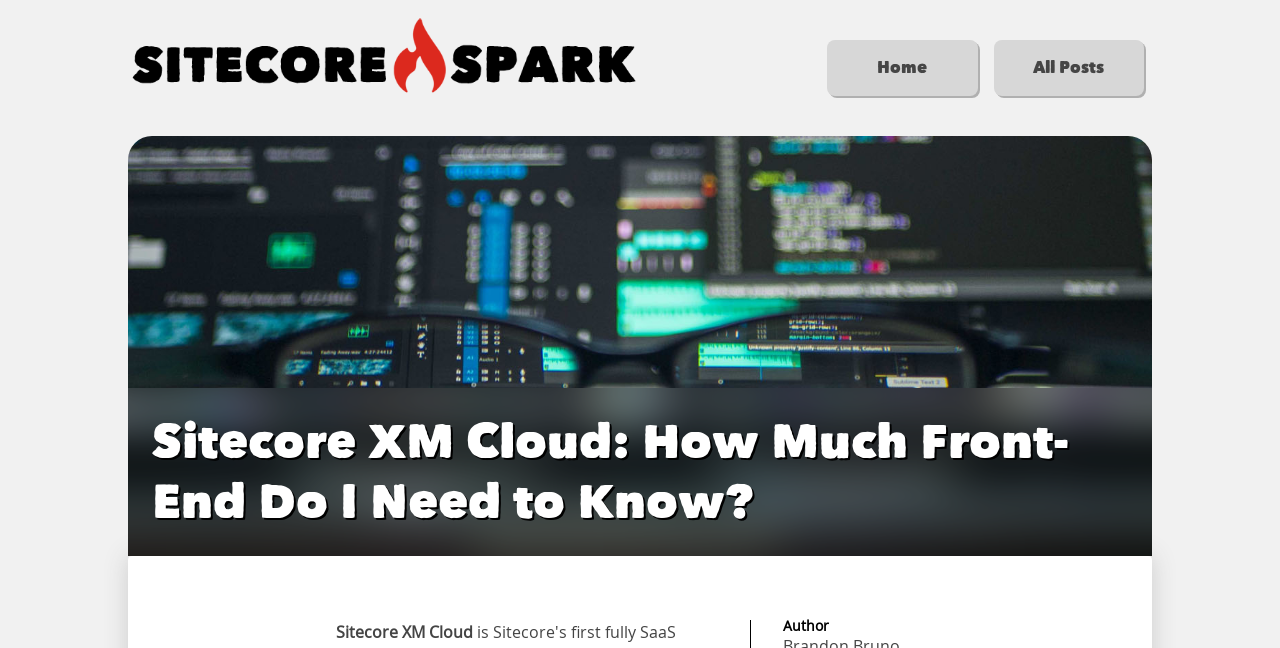Please identify the webpage's heading and generate its text content.

Sitecore XM Cloud: How Much Front-End Do I Need to Know?